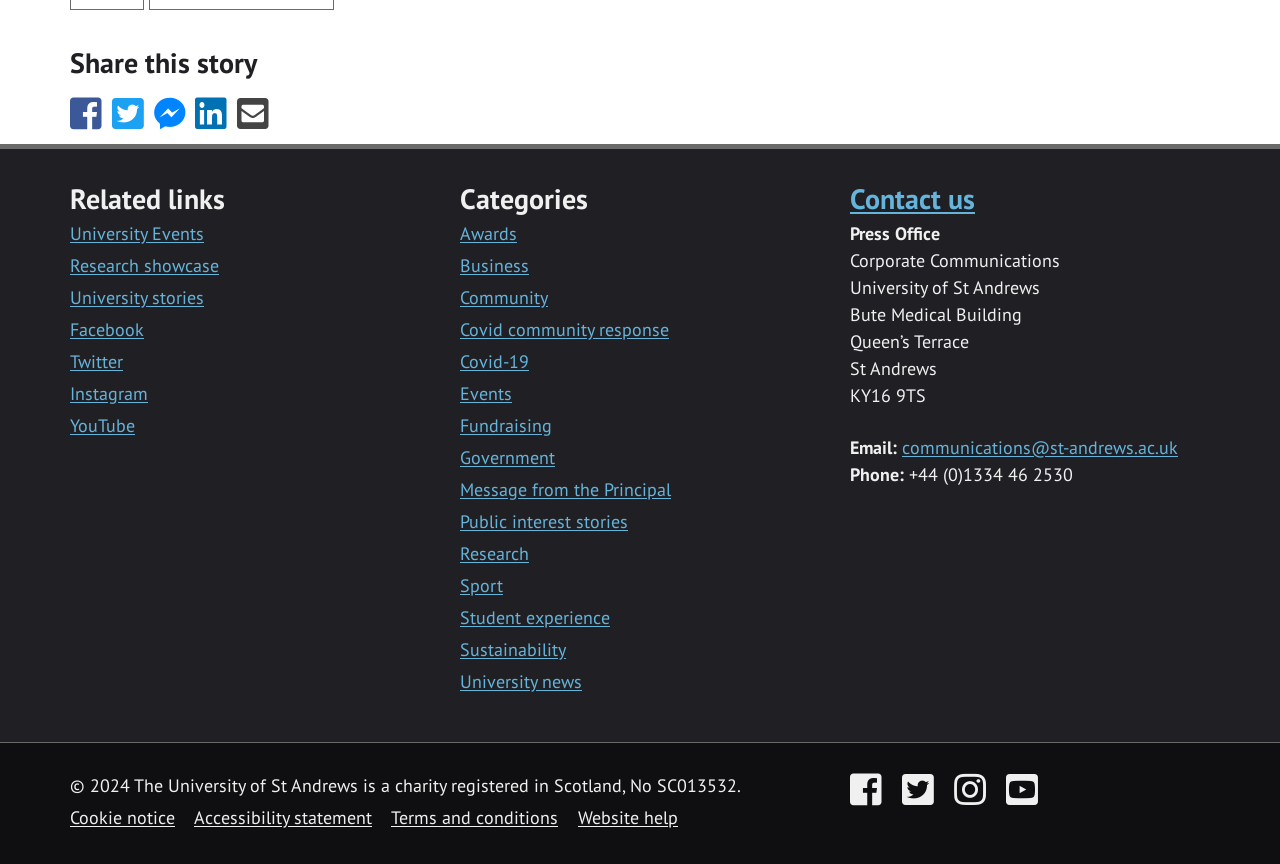Determine the bounding box coordinates of the target area to click to execute the following instruction: "Contact us."

[0.664, 0.208, 0.762, 0.251]